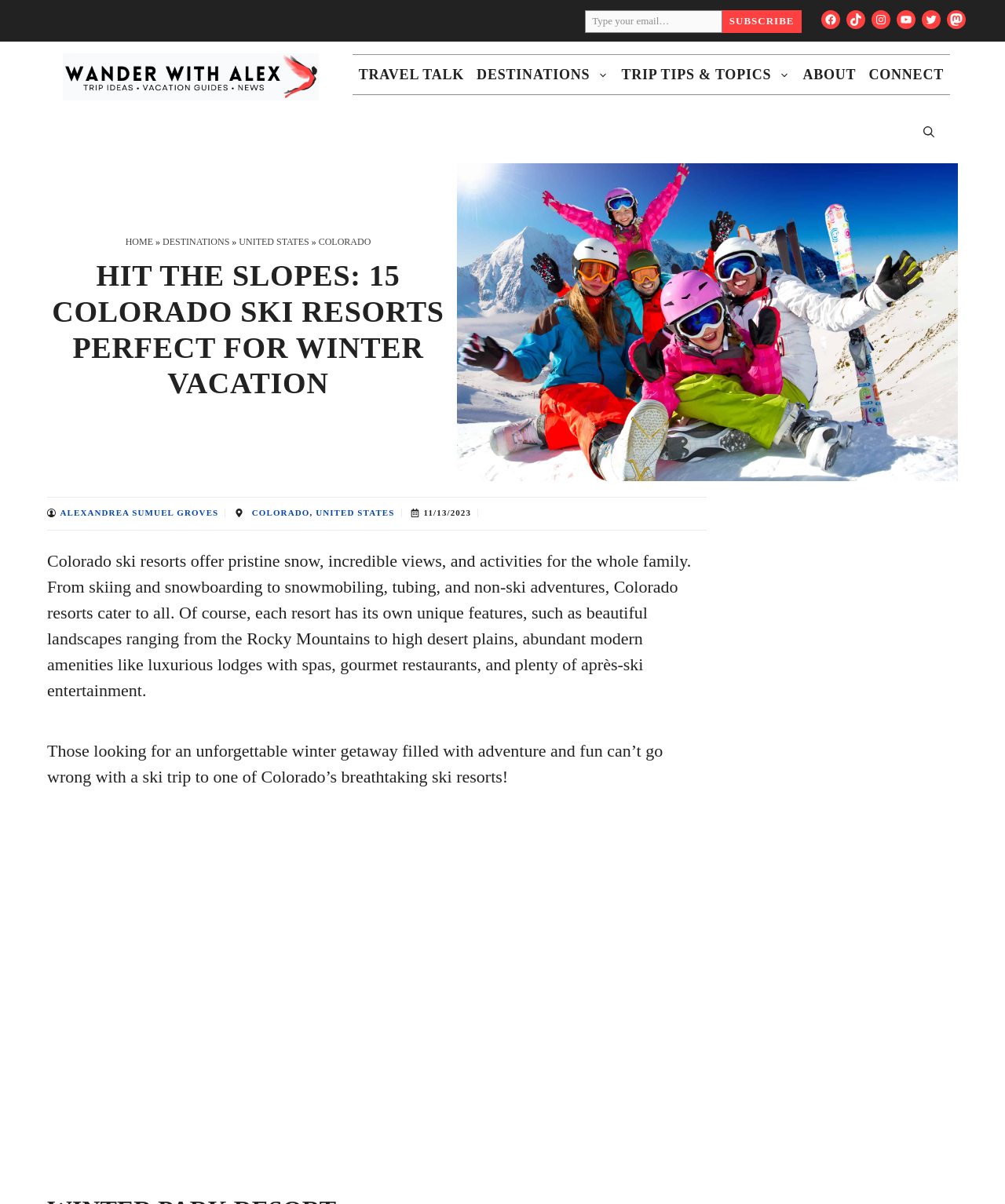Create a detailed narrative of the webpage’s visual and textual elements.

This webpage is about Colorado ski resorts, perfect for a winter vacation. At the top, there is a navigation bar with links to the website's main sections, including "TRAVEL TALK", "DESTINATIONS", "TRIP TIPS & TOPICS", "ABOUT", and "CONNECT". Next to the navigation bar, there is a search bar.

Below the navigation bar, there is a breadcrumbs section showing the current page's location: "HOME" > "DESTINATIONS" > "UNITED STATES" > "COLORADO". 

The main content of the webpage starts with a heading "HIT THE SLOPES: 15 COLORADO SKI RESORTS PERFECT FOR WINTER VACATION". Below the heading, there is an image and some text describing the author of the article. The main article text is divided into two paragraphs. The first paragraph describes the features of Colorado ski resorts, including pristine snow, incredible views, and activities for the whole family. The second paragraph encourages readers to plan a winter getaway to one of Colorado's breathtaking ski resorts.

On the right side of the webpage, there is a subscription box where visitors can enter their email address to subscribe to the website's newsletter. Below the subscription box, there are links to the website's social media profiles, including Facebook, TikTok, Instagram, YouTube, Twitter, and Mastodon.

At the bottom of the webpage, there is a complementary section with some additional content or advertisements.